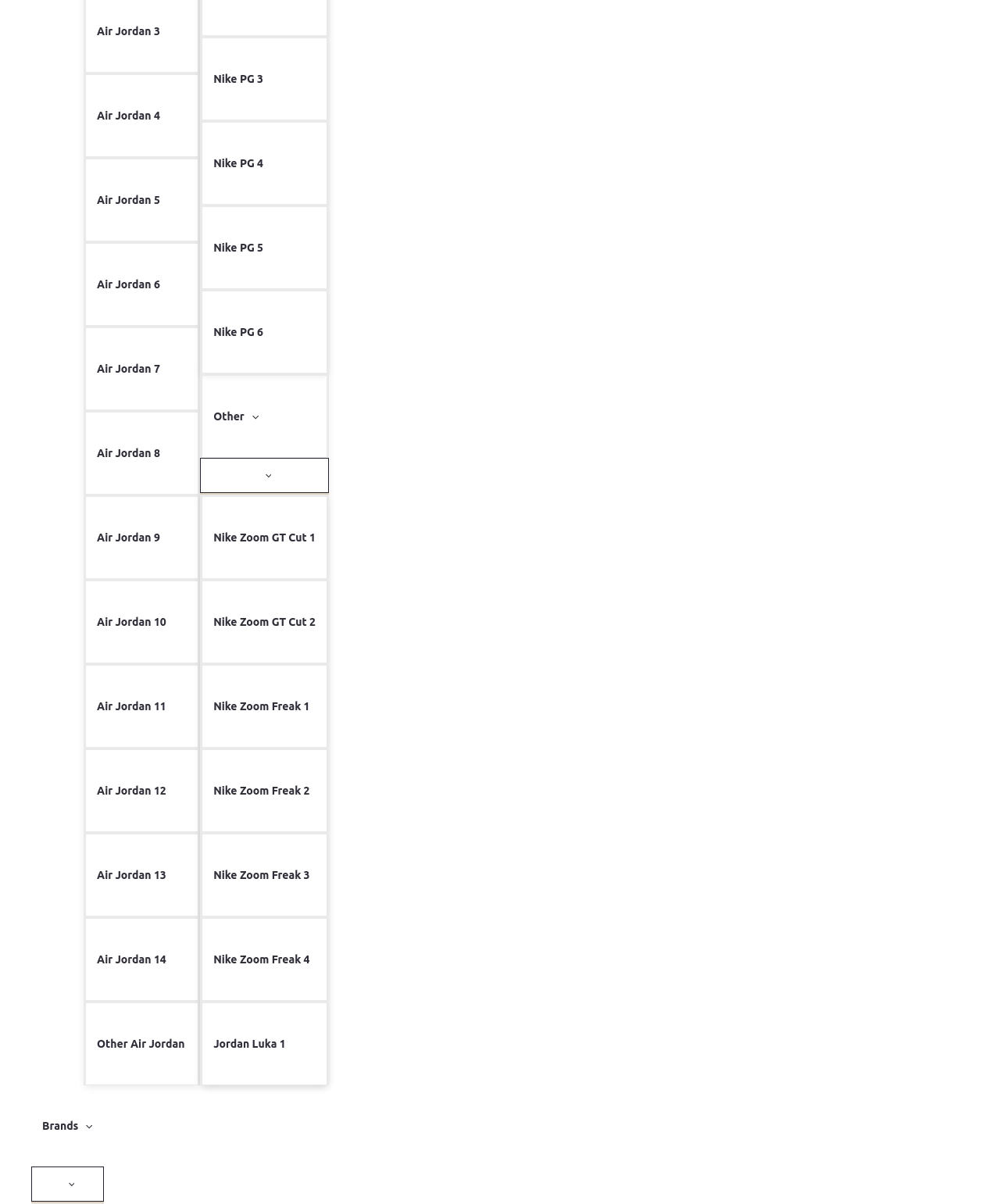Please determine the bounding box coordinates of the area that needs to be clicked to complete this task: 'View Nike Zoom GT Cut 1'. The coordinates must be four float numbers between 0 and 1, formatted as [left, top, right, bottom].

[0.2, 0.411, 0.329, 0.481]